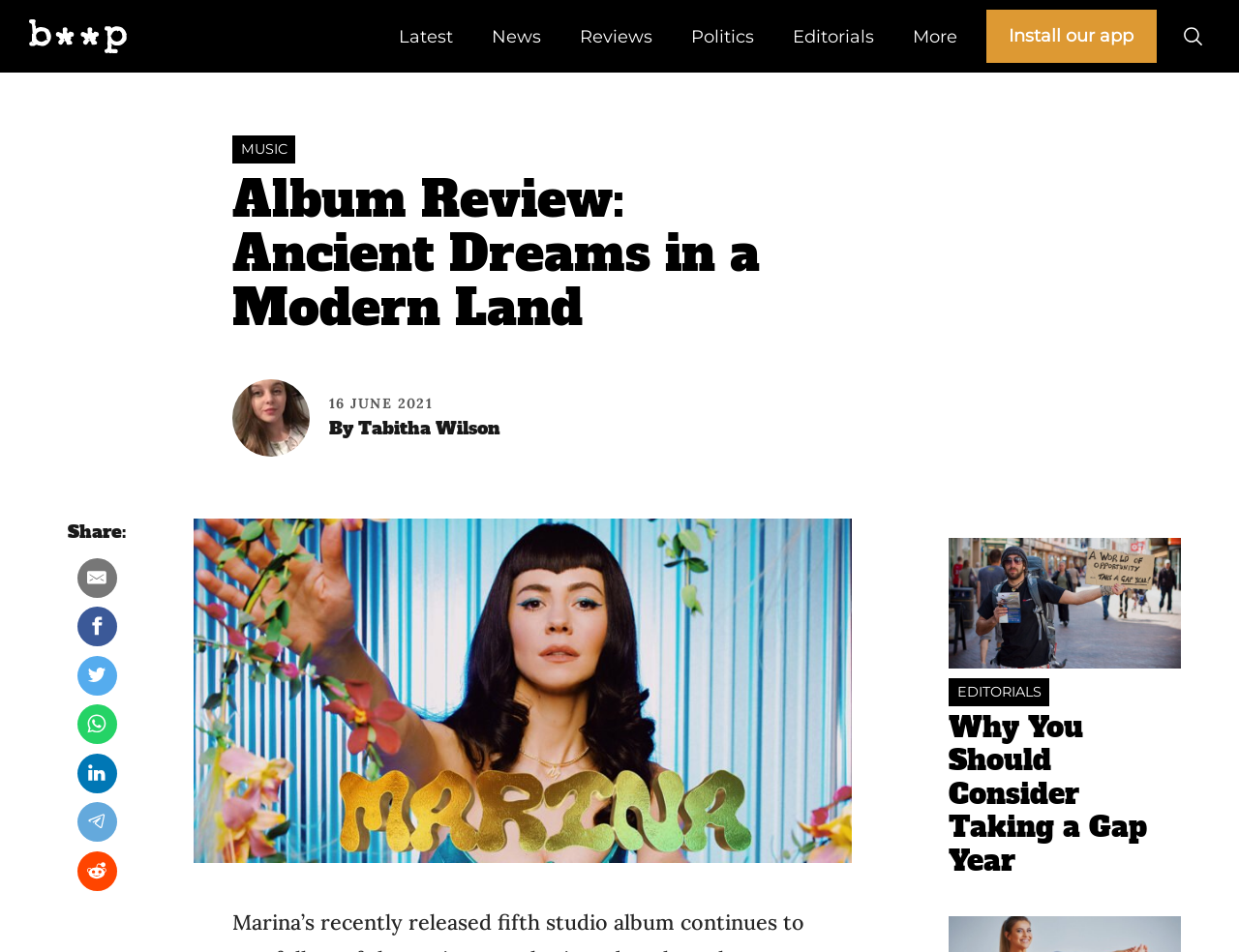Can you find the bounding box coordinates for the element that needs to be clicked to execute this instruction: "Click the link to Pew Research Center"? The coordinates should be given as four float numbers between 0 and 1, i.e., [left, top, right, bottom].

None